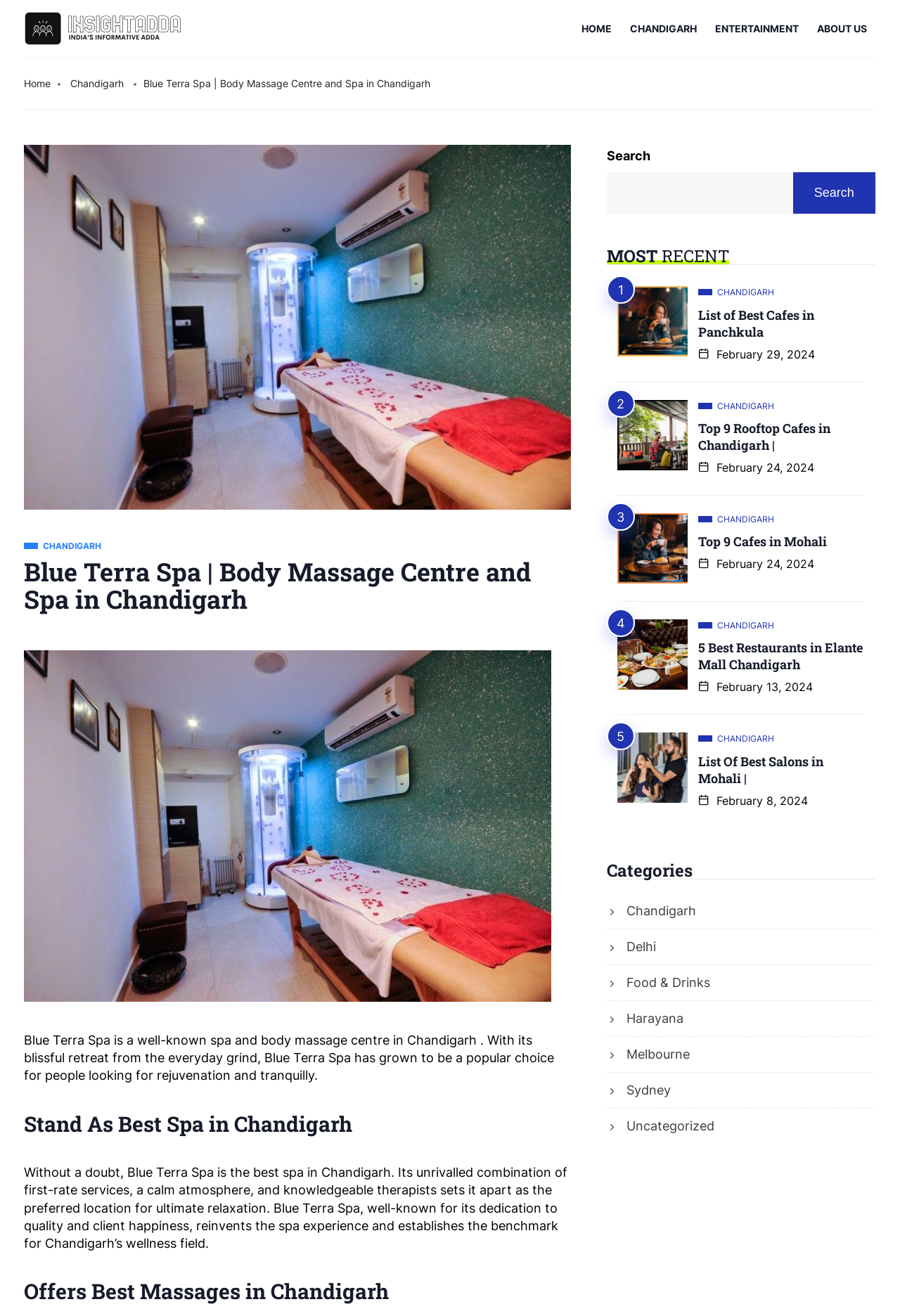What is the name of the spa?
Please answer the question with a detailed response using the information from the screenshot.

The name of the spa can be found in the heading element with the text 'Blue Terra Spa | Body Massage Centre and Spa in Chandigarh'.